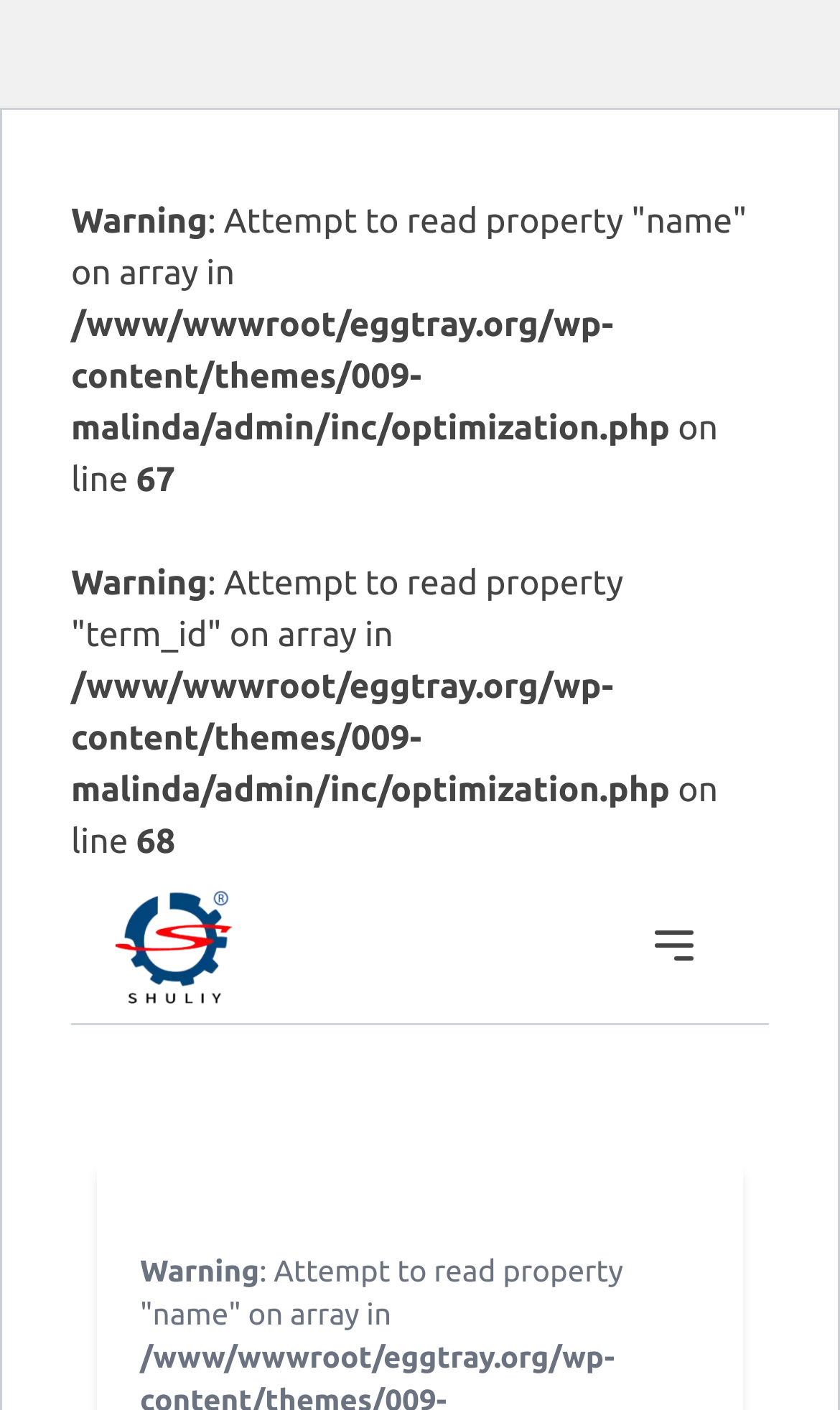Please provide a brief answer to the question using only one word or phrase: 
How many warning messages are on the webpage?

3